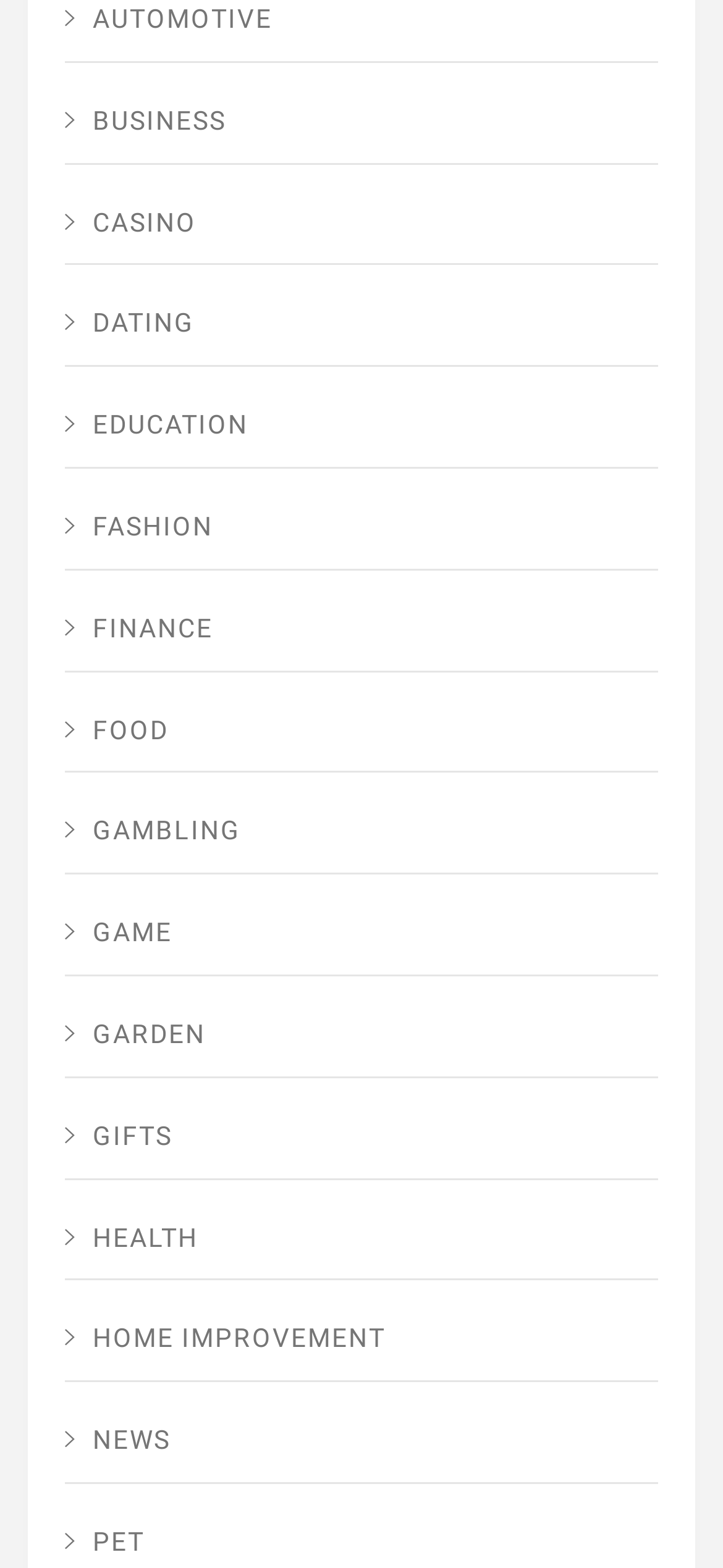For the given element description Home Improvement, determine the bounding box coordinates of the UI element. The coordinates should follow the format (top-left x, top-left y, bottom-right x, bottom-right y) and be within the range of 0 to 1.

[0.09, 0.829, 0.91, 0.882]